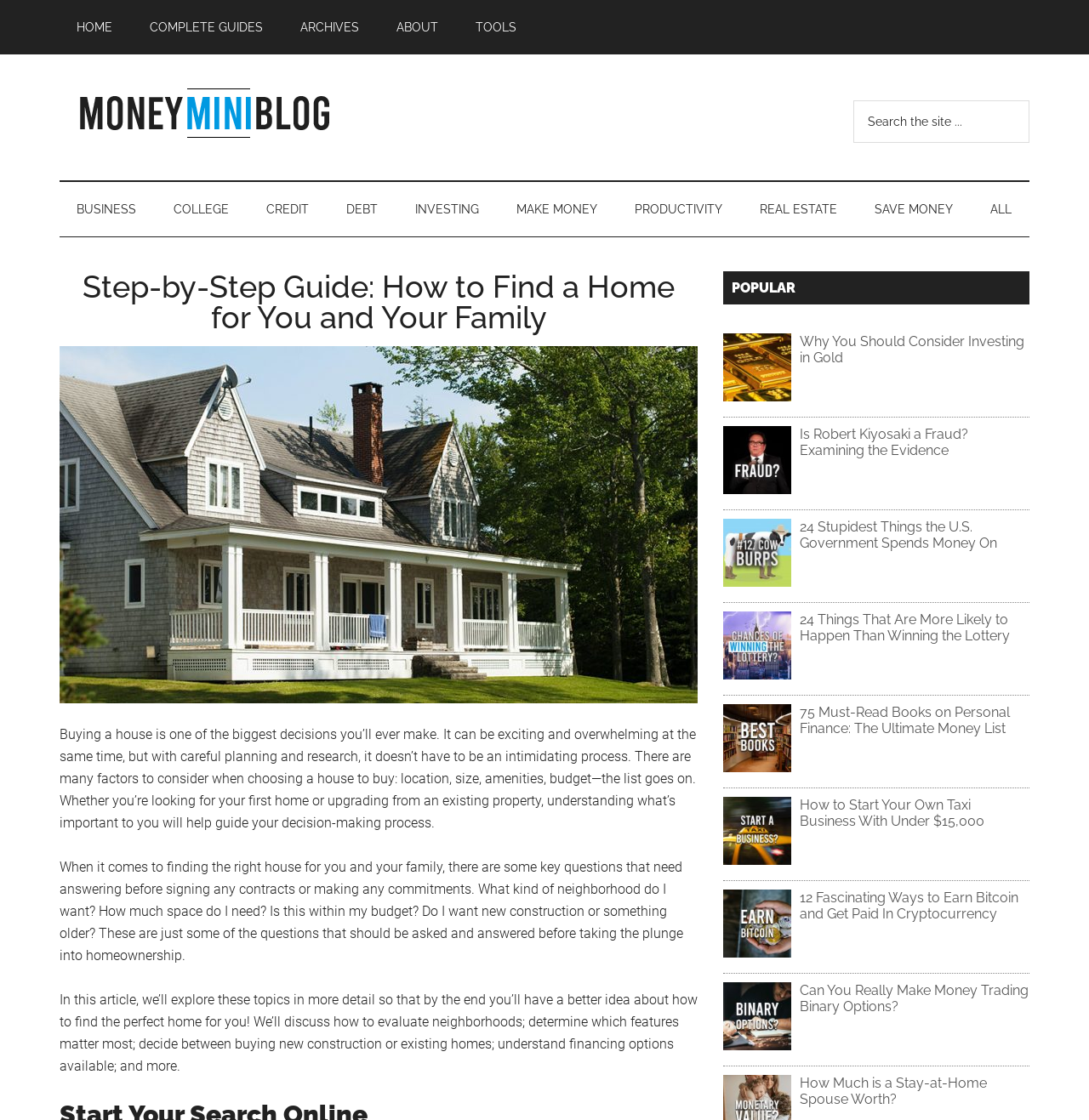What is the purpose of the search bar?
Please use the image to provide a one-word or short phrase answer.

To search the site